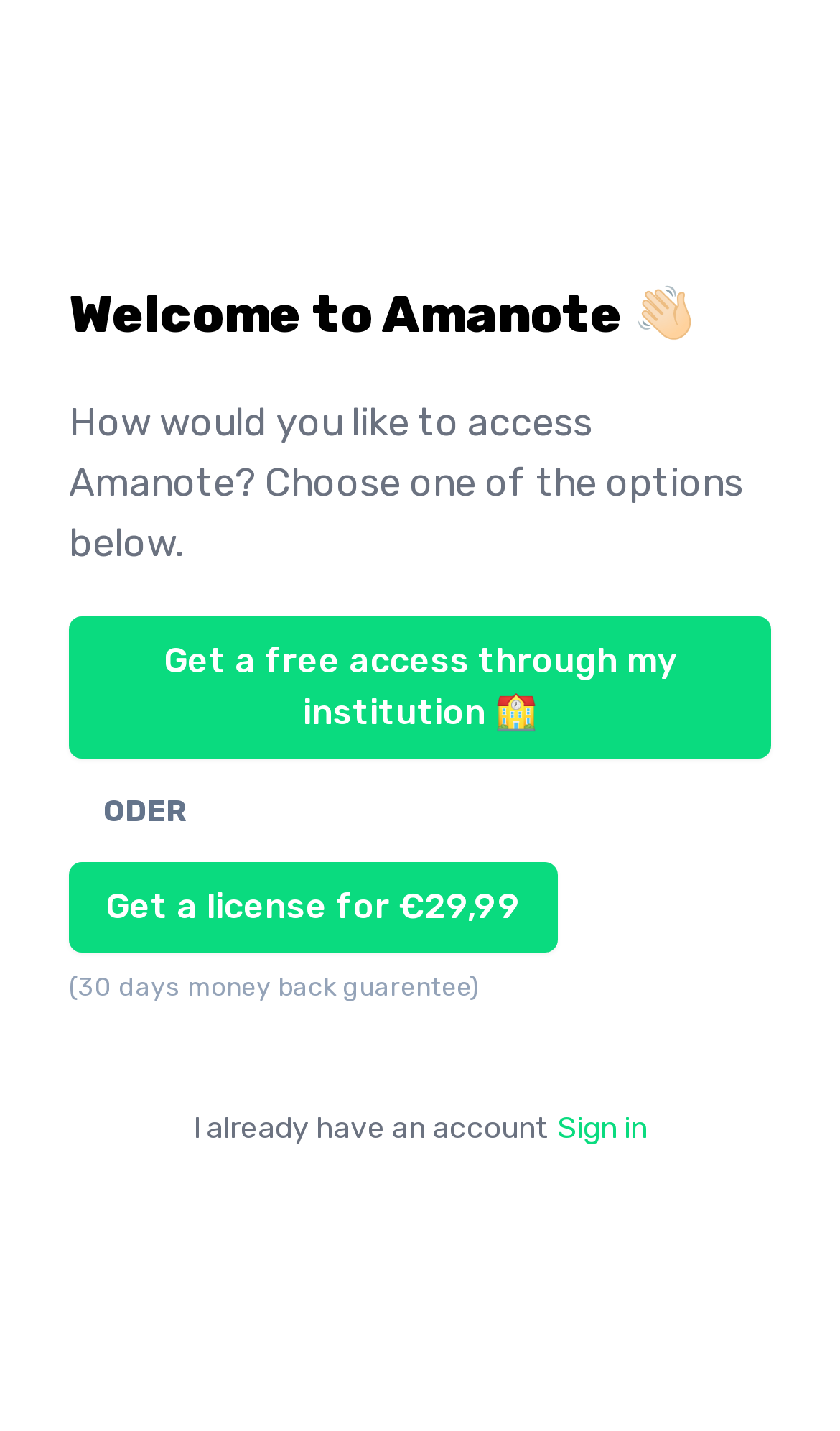How many options are provided to access Amanote?
Please provide a comprehensive answer based on the contents of the image.

The webpage provides two options to access Amanote: 'Get a free access through my institution 🏫' and 'Get a license for €29,99'.